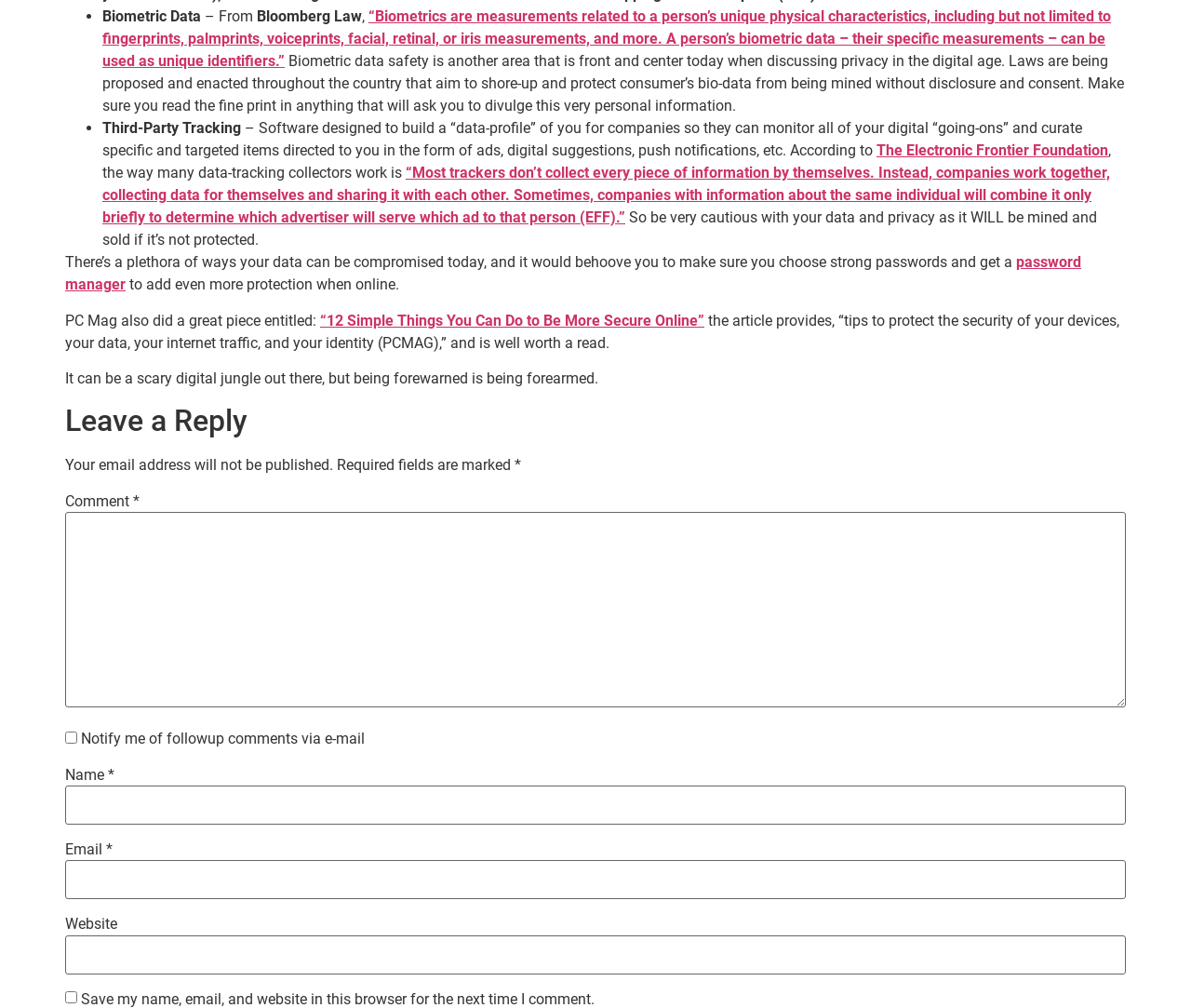Find and provide the bounding box coordinates for the UI element described here: "parent_node: Website name="url"". The coordinates should be given as four float numbers between 0 and 1: [left, top, right, bottom].

[0.055, 0.928, 0.945, 0.966]